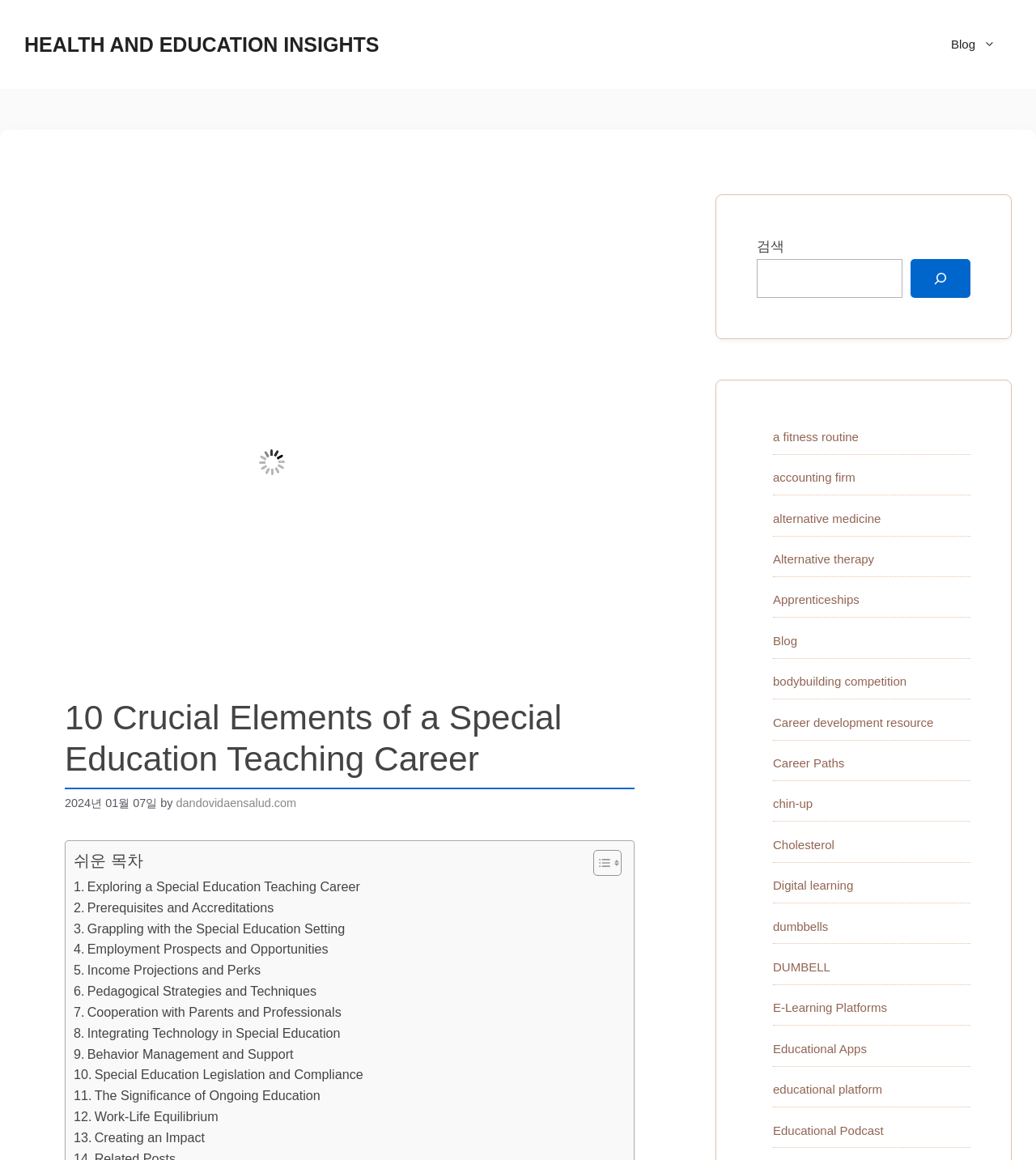How many links are there in the table of content?
Please answer the question with a detailed and comprehensive explanation.

I counted the number of links in the table of content section, which starts with 'Exploring a Special Education Teaching Career' and ends with 'Creating an Impact', and found that there are 10 links in total.